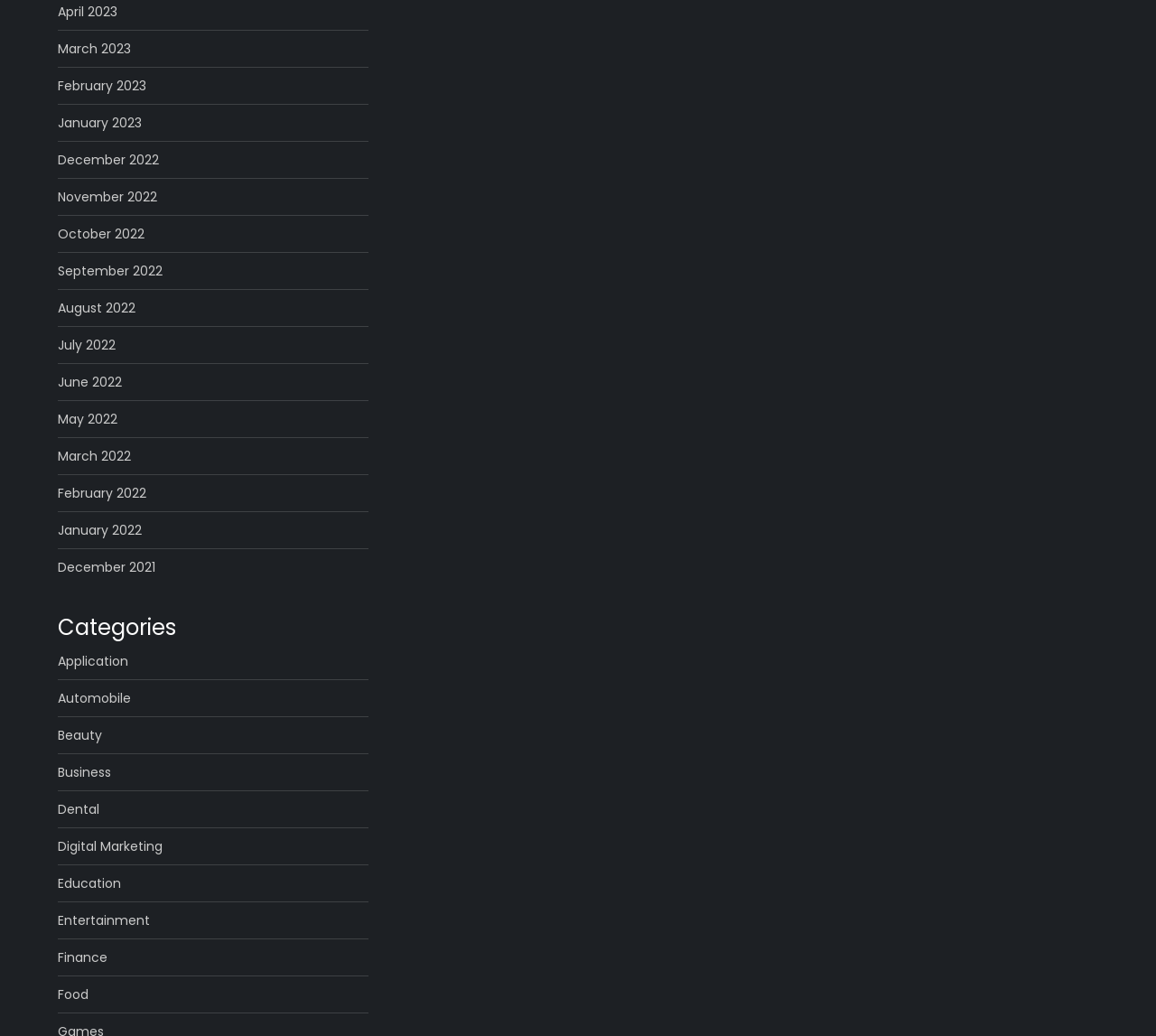Please provide the bounding box coordinates for the element that needs to be clicked to perform the following instruction: "Click on the 'Create account' button". The coordinates should be given as four float numbers between 0 and 1, i.e., [left, top, right, bottom].

None